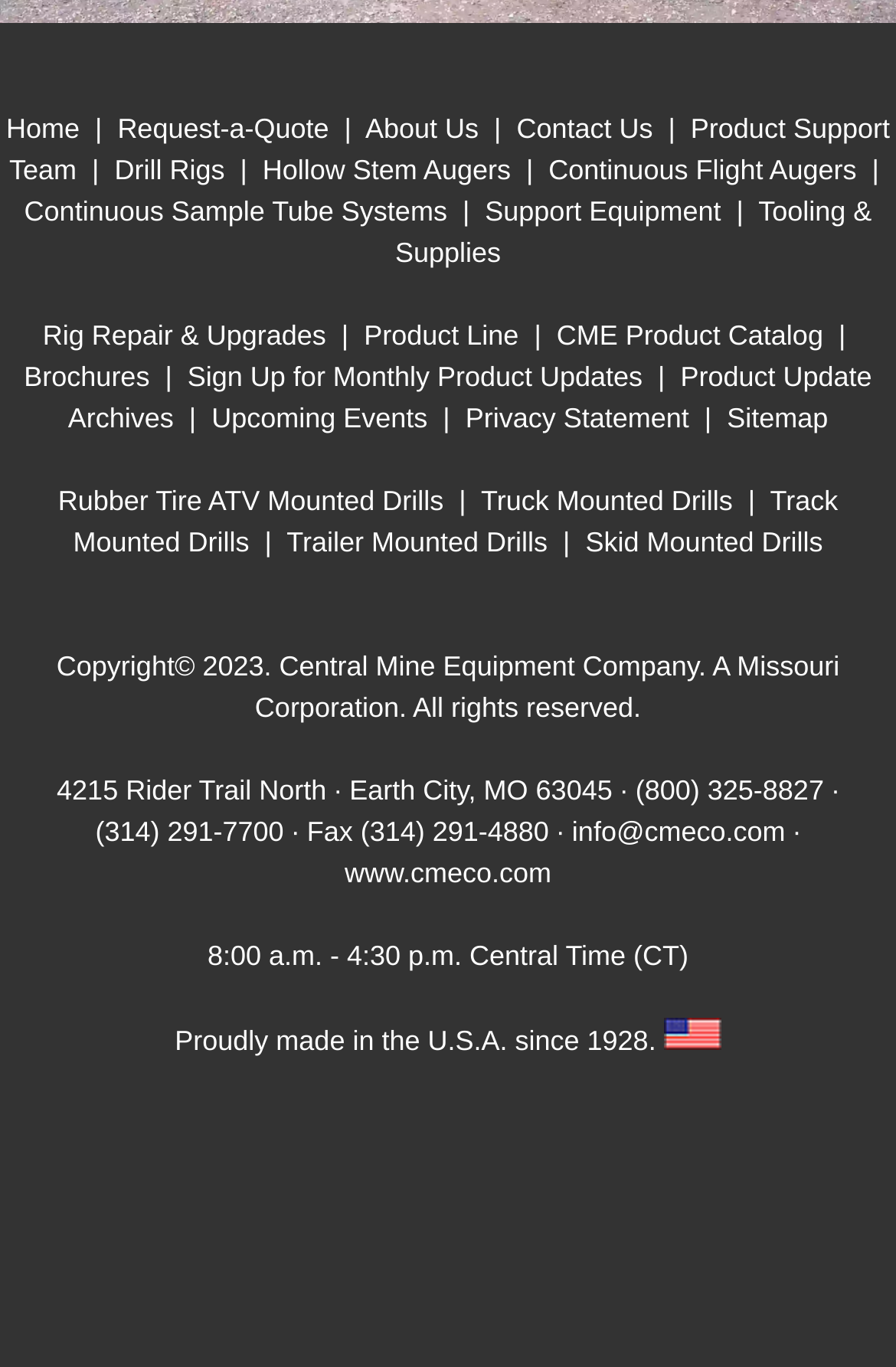Please provide a comprehensive response to the question below by analyzing the image: 
What type of drills are listed on the webpage?

I found the types of drills by looking at the links in the middle section of the webpage, which lists various types of drills such as 'Drill Rigs', 'Hollow Stem Augers', 'Continuous Flight Augers', and more.